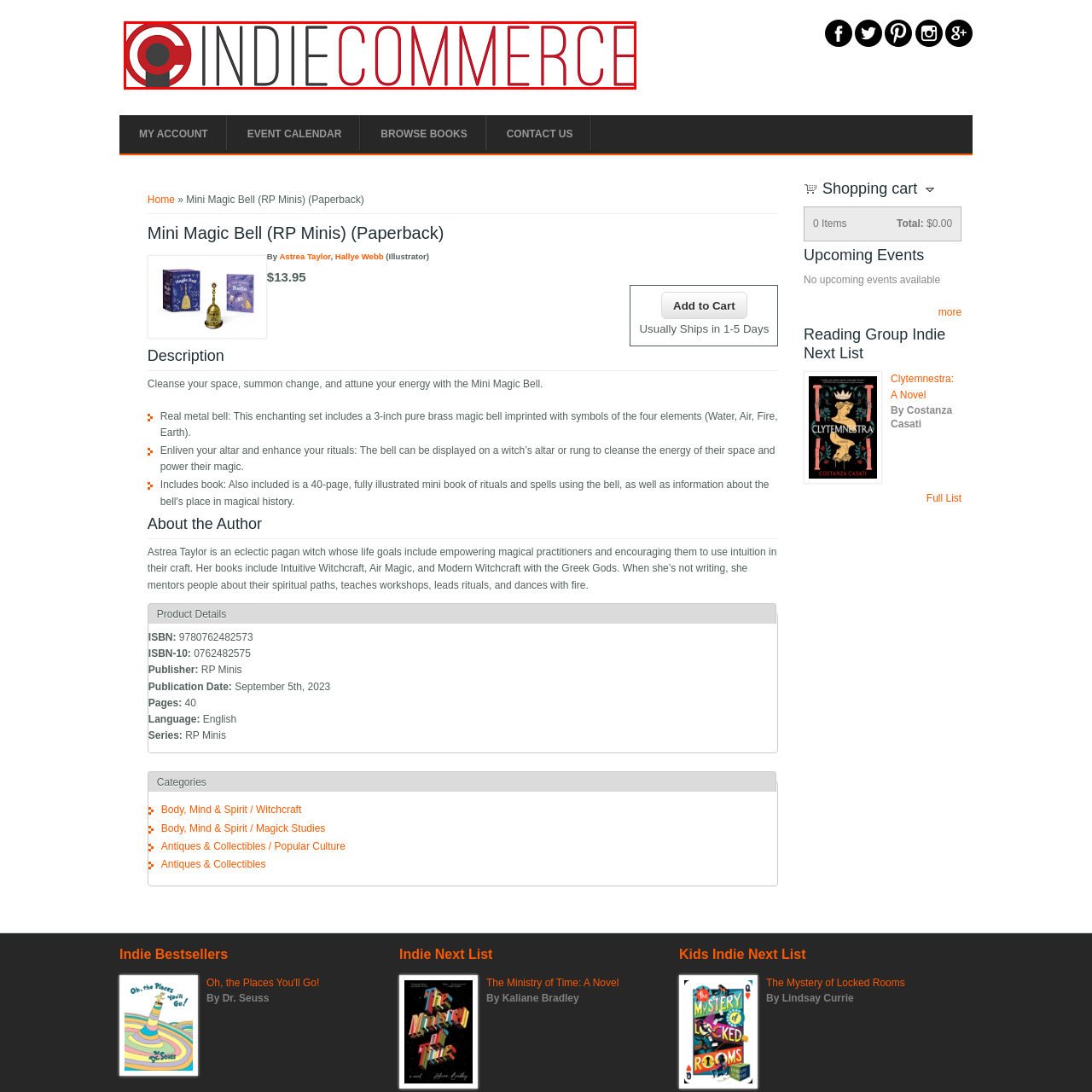Offer an in-depth description of the image encased within the red bounding lines.

The image features the logo of IndieCommerce, which combines a classic circular design with modern typography. The circular element, filled with red and dark gray accents, symbolizes community and connection, while "INDIE" in bold gray letters underscores the commitment to independent commerce. The word "COMMERCE" is artistically portrayed in red, emphasizing vitality and passion for local businesses. Together, this design encapsulates the ethos of supporting indie bookstores and online retail ventures.